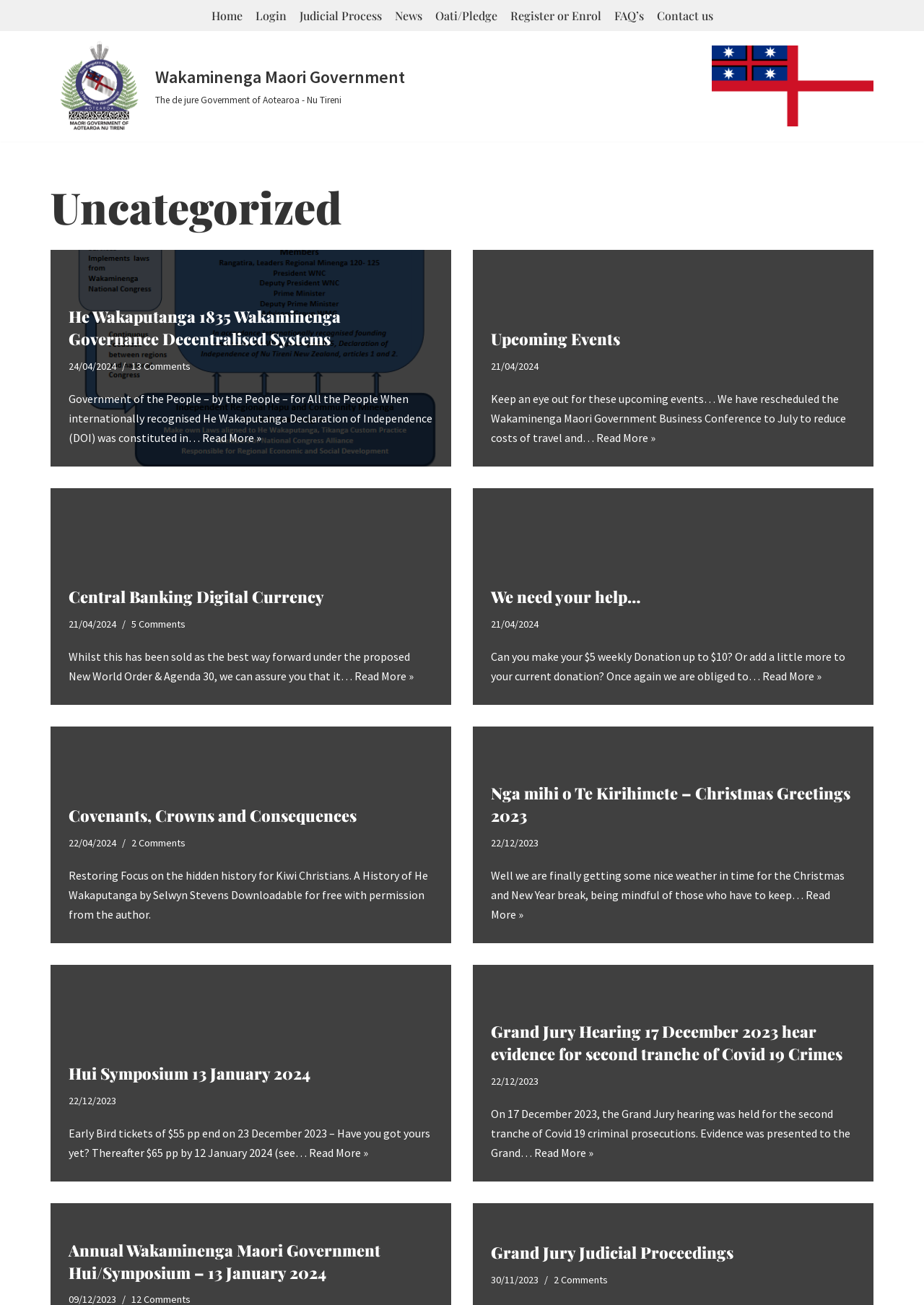Detail the various sections and features present on the webpage.

The webpage is about the Wakaminenga Maori Government, with a primary menu at the top featuring links to various sections such as Home, Login, Judicial Process, News, Oati/Pledge, Register or Enrol, FAQ's, and Contact us. Below the primary menu, there is a large banner with the title "Wakaminenga Maori Government The de jure Government of Aotearoa - Nu Tireni" and an image of the United Tribes Flag 1834 on the right side.

The main content of the webpage is divided into several articles, each with a heading, a time stamp, and a brief summary or excerpt. The articles are arranged in two columns, with four articles on the left side and five articles on the right side. The headings of the articles include "He Wakaputanga 1835 Wakaminenga Governance Decentralised Systems", "Upcoming Events", "Central Banking Digital Currency", "We need your help…", "Covenants, Crowns and Consequences", "Nga mihi o Te Kirihimete – Christmas Greetings 2023", "Hui Symposium 13 January 2024", and "Grand Jury Hearing 17 December 2023 hear evidence for second tranche of Covid 19 Crimes".

Each article has a "Read More" link at the bottom, and some of them have comments or a time stamp indicating when they were posted. The articles appear to be news or blog posts related to the Wakaminenga Maori Government, covering topics such as governance, events, and news.